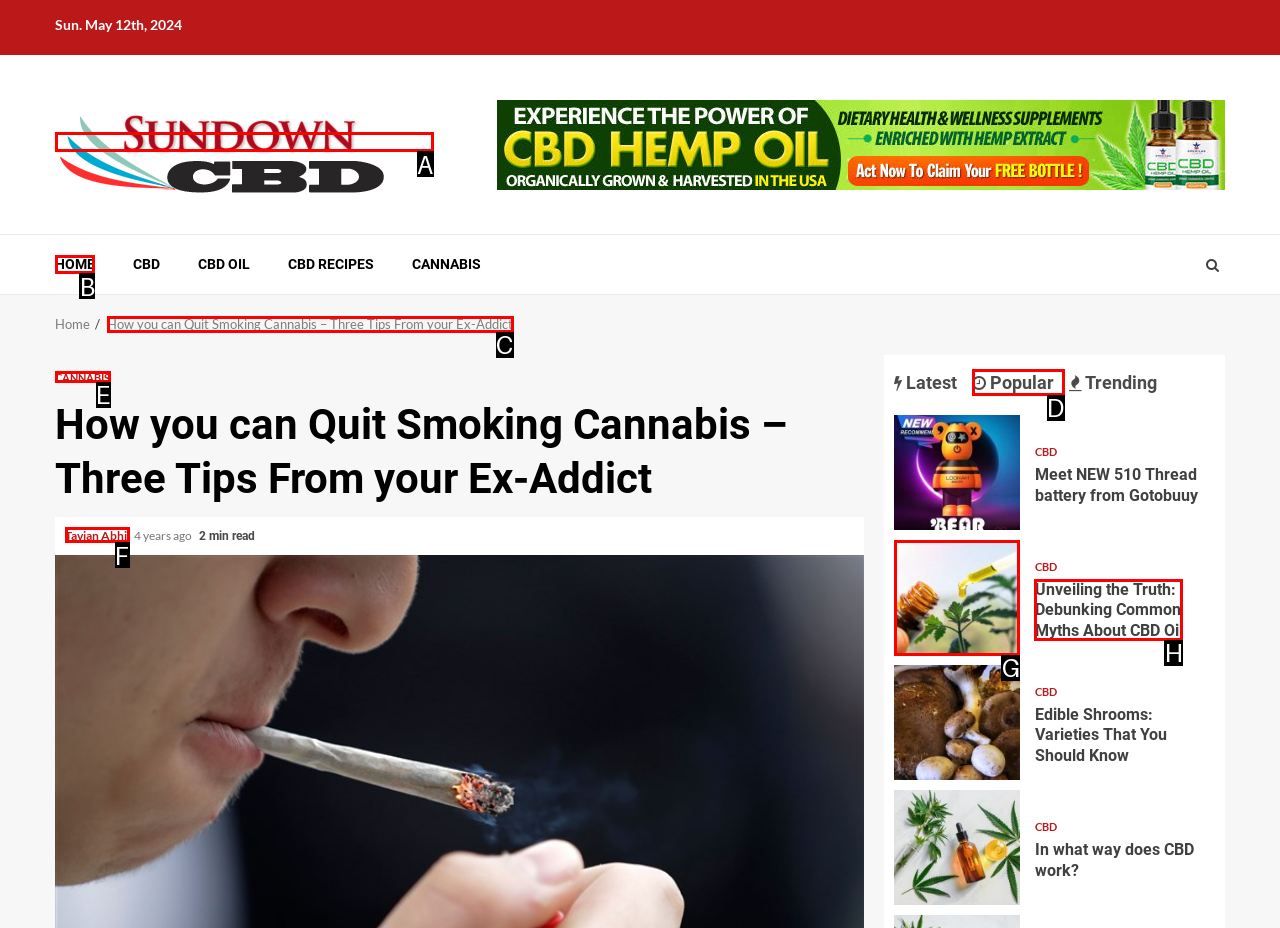Which lettered option should be clicked to achieve the task: Click the 'HOME' link? Choose from the given choices.

B